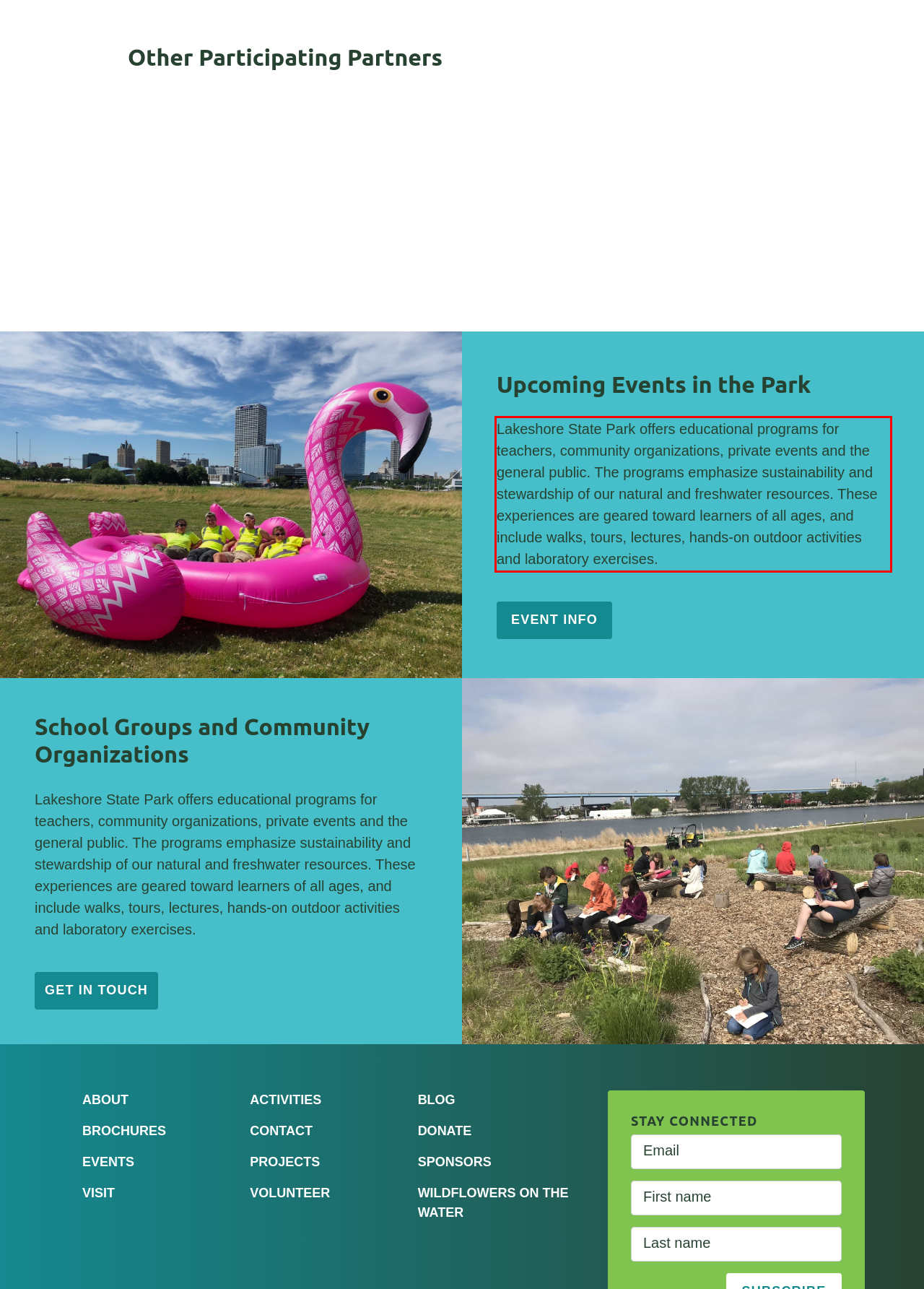Examine the webpage screenshot and use OCR to obtain the text inside the red bounding box.

Lakeshore State Park offers educational programs for teachers, community organizations, private events and the general public. The programs emphasize sustainability and stewardship of our natural and freshwater resources. These experiences are geared toward learners of all ages, and include walks, tours, lectures, hands-on outdoor activities and laboratory exercises.